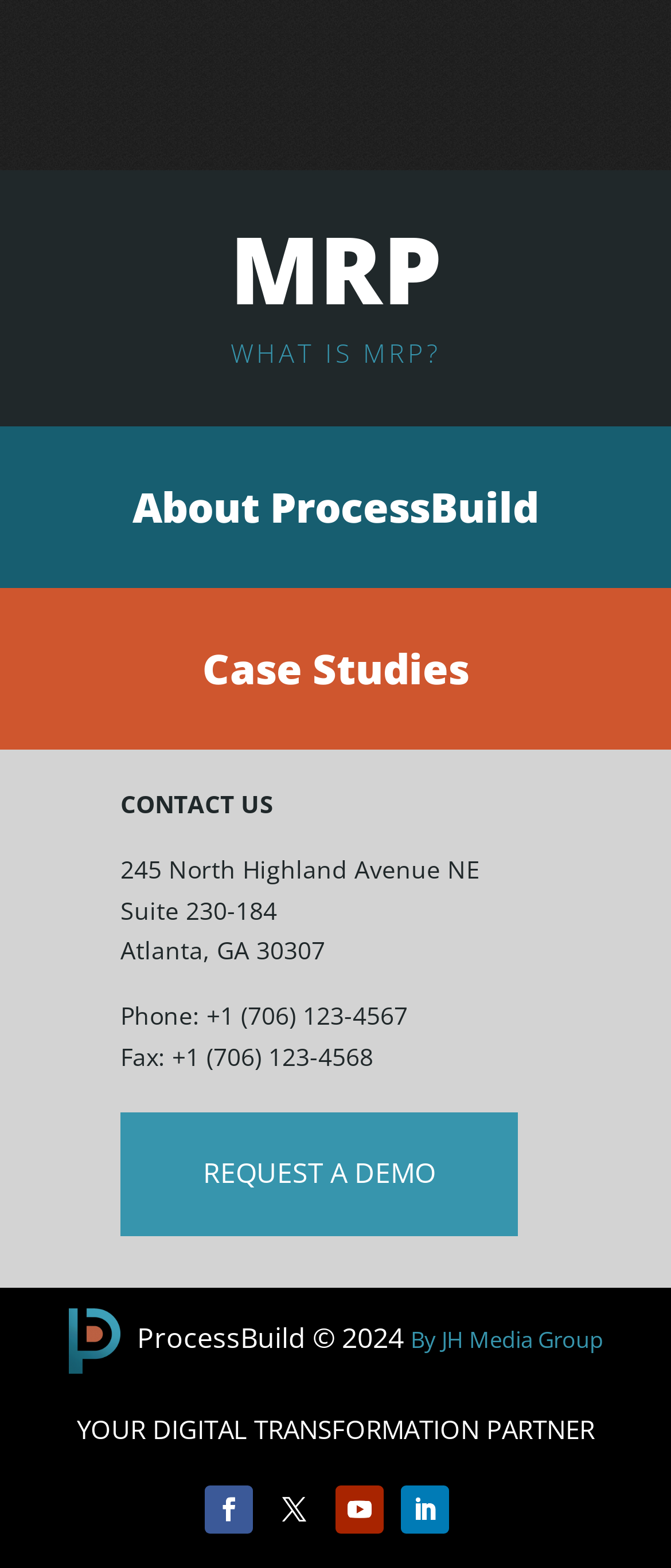Please provide the bounding box coordinate of the region that matches the element description: By JH Media Group. Coordinates should be in the format (top-left x, top-left y, bottom-right x, bottom-right y) and all values should be between 0 and 1.

[0.612, 0.845, 0.899, 0.864]